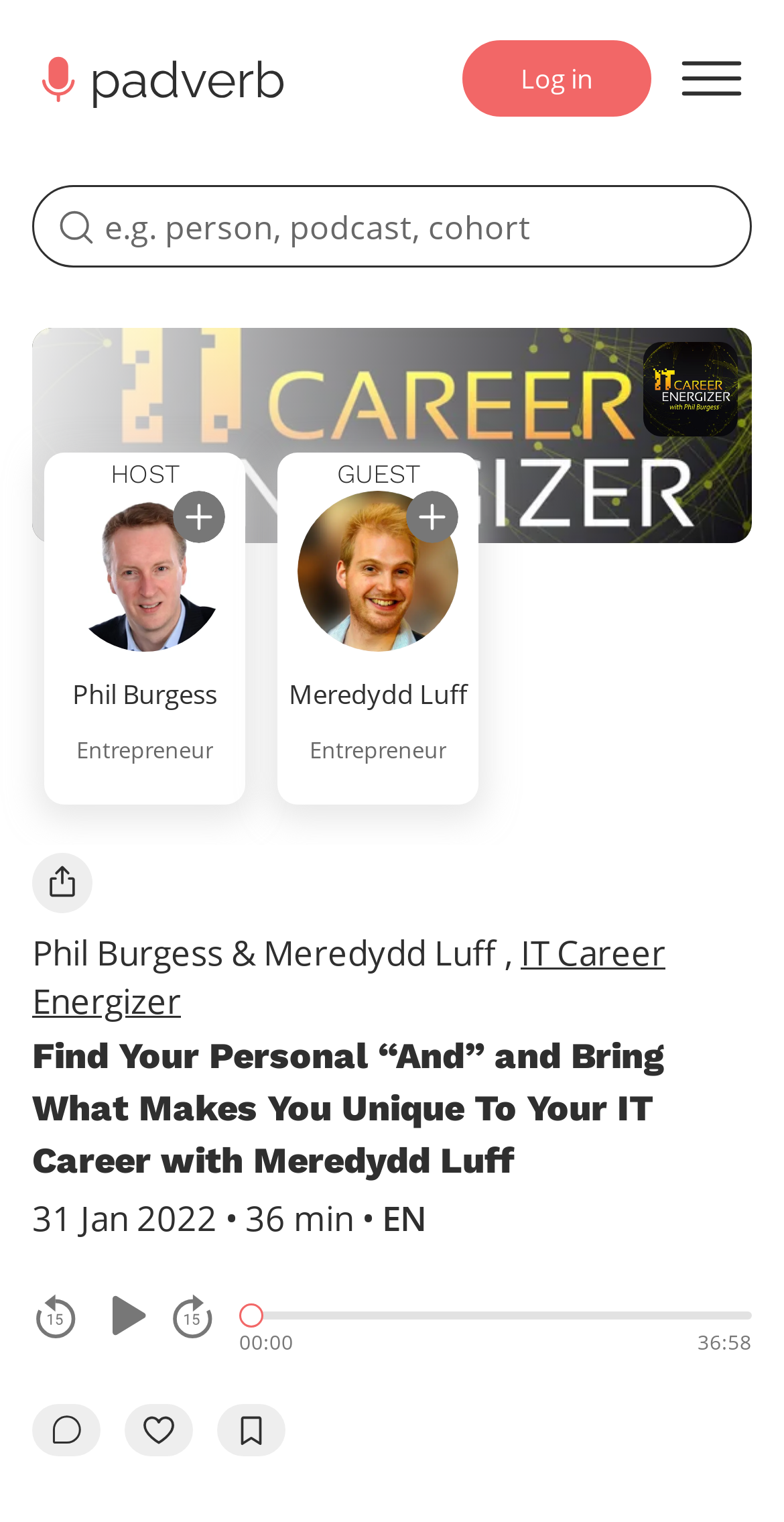Based on the image, please respond to the question with as much detail as possible:
How long is the episode?

I found the answer by looking at the StaticText element with the text '31 Jan 2022 • 36 min • ' which indicates the duration of the episode.